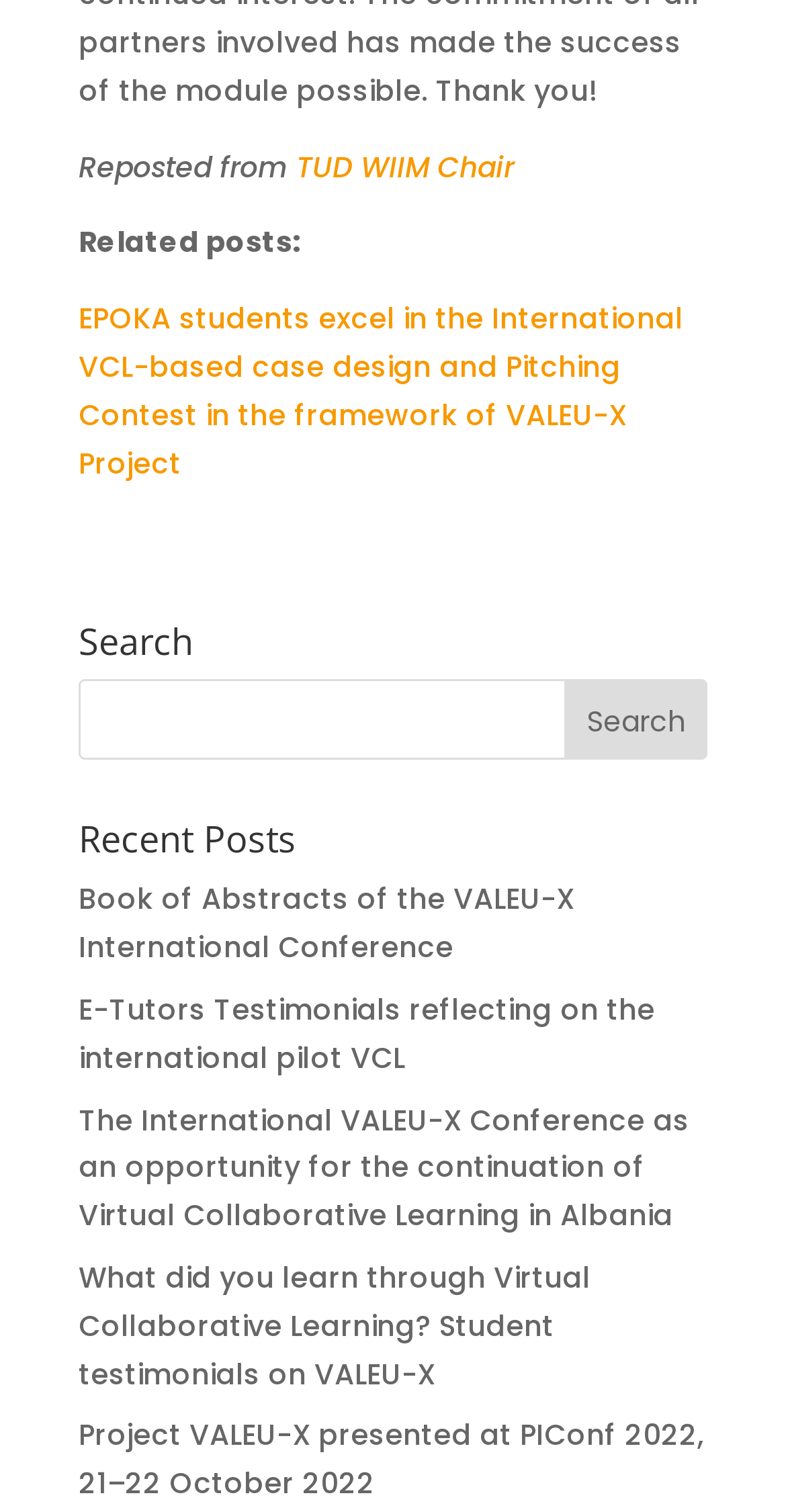Please provide a comprehensive answer to the question based on the screenshot: What can be done in the search bar?

The search bar is located in the middle of the webpage with a 'Search' button, allowing users to input keywords and search for related content.